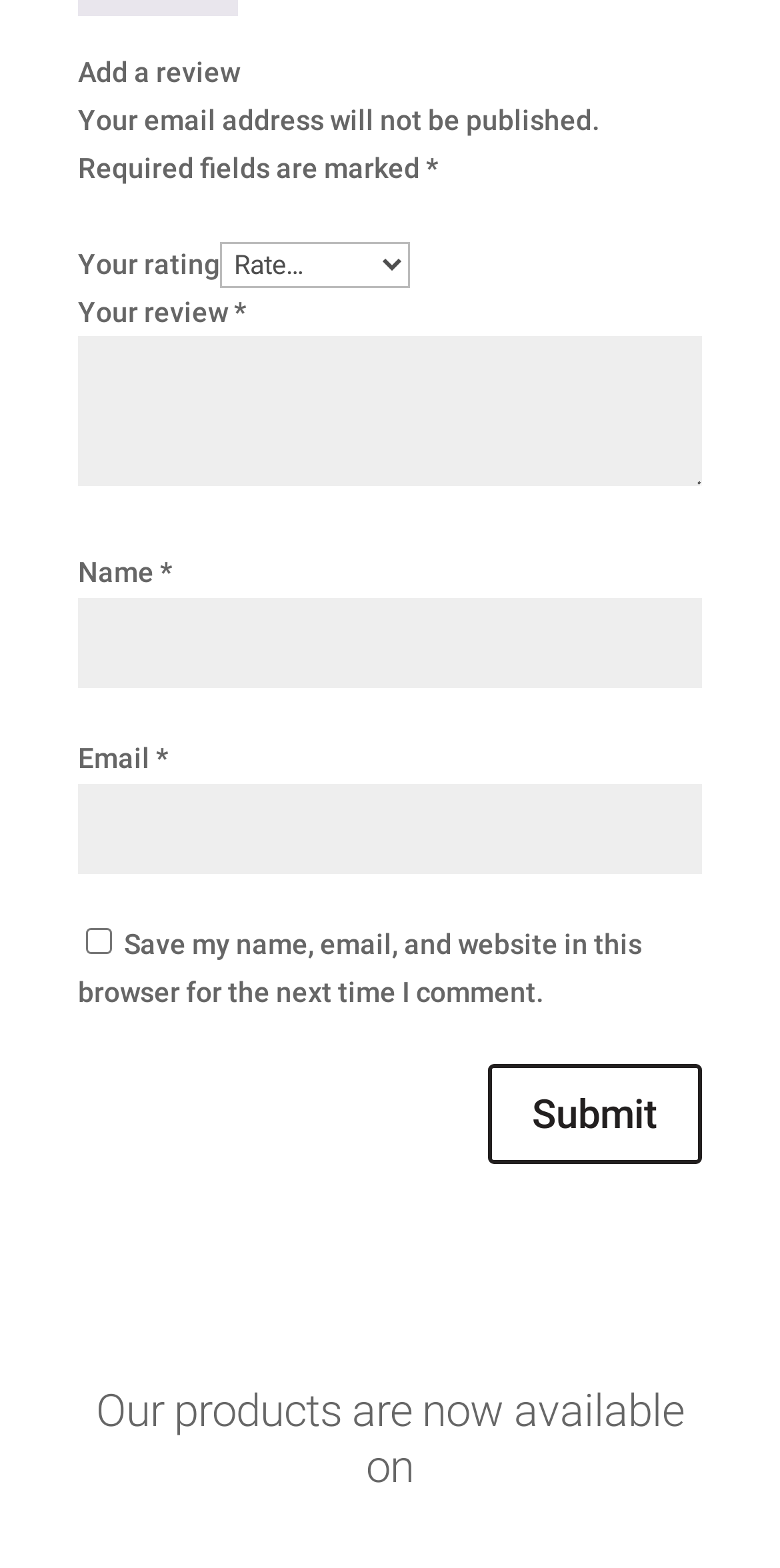What information will not be published?
Please answer the question as detailed as possible.

The webpage explicitly states that 'Your email address will not be published', which implies that the email address entered in the review form will not be made publicly available.